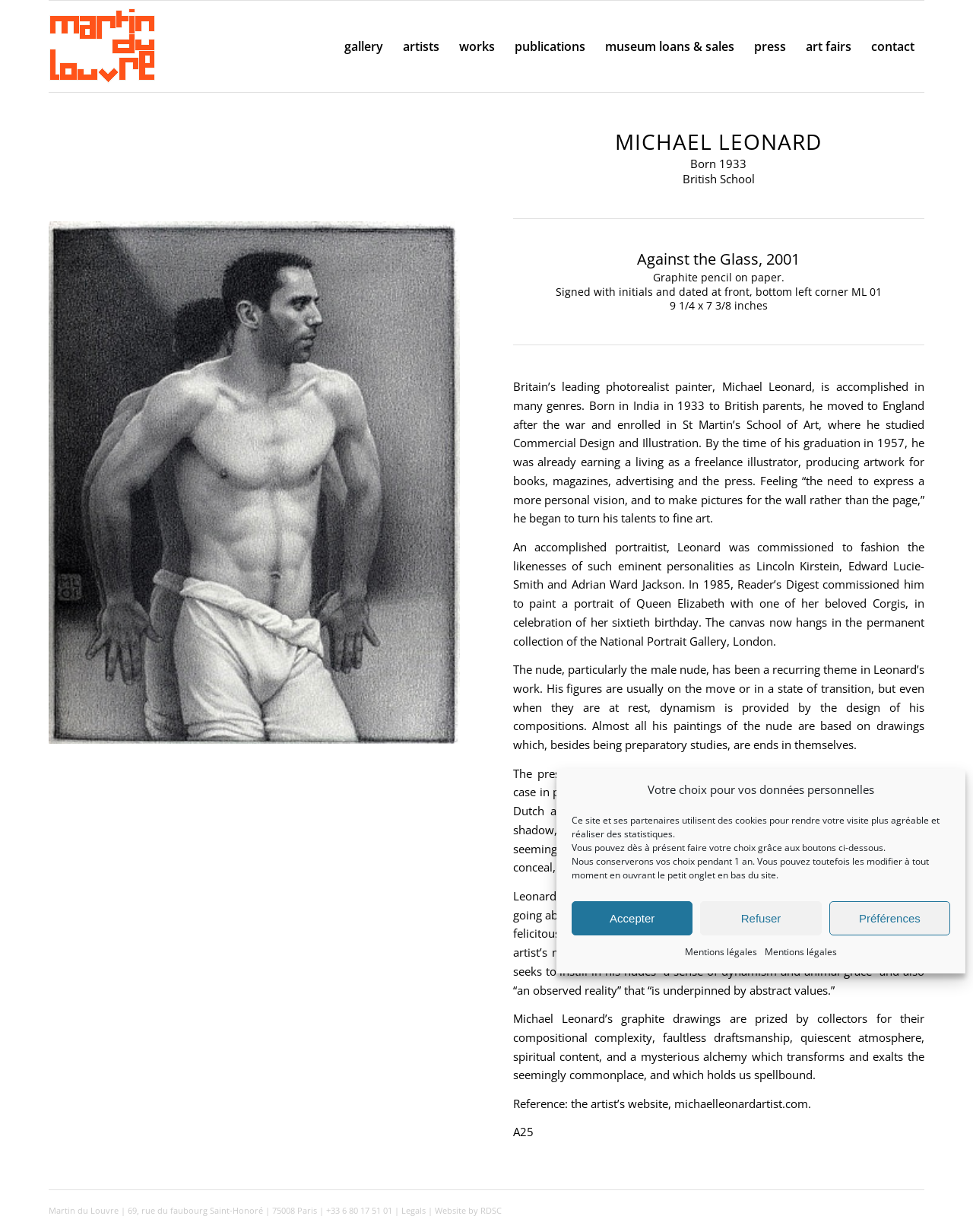Locate the bounding box coordinates of the area to click to fulfill this instruction: "Contact Martin du Louvre". The bounding box should be presented as four float numbers between 0 and 1, in the order [left, top, right, bottom].

[0.885, 0.001, 0.95, 0.075]